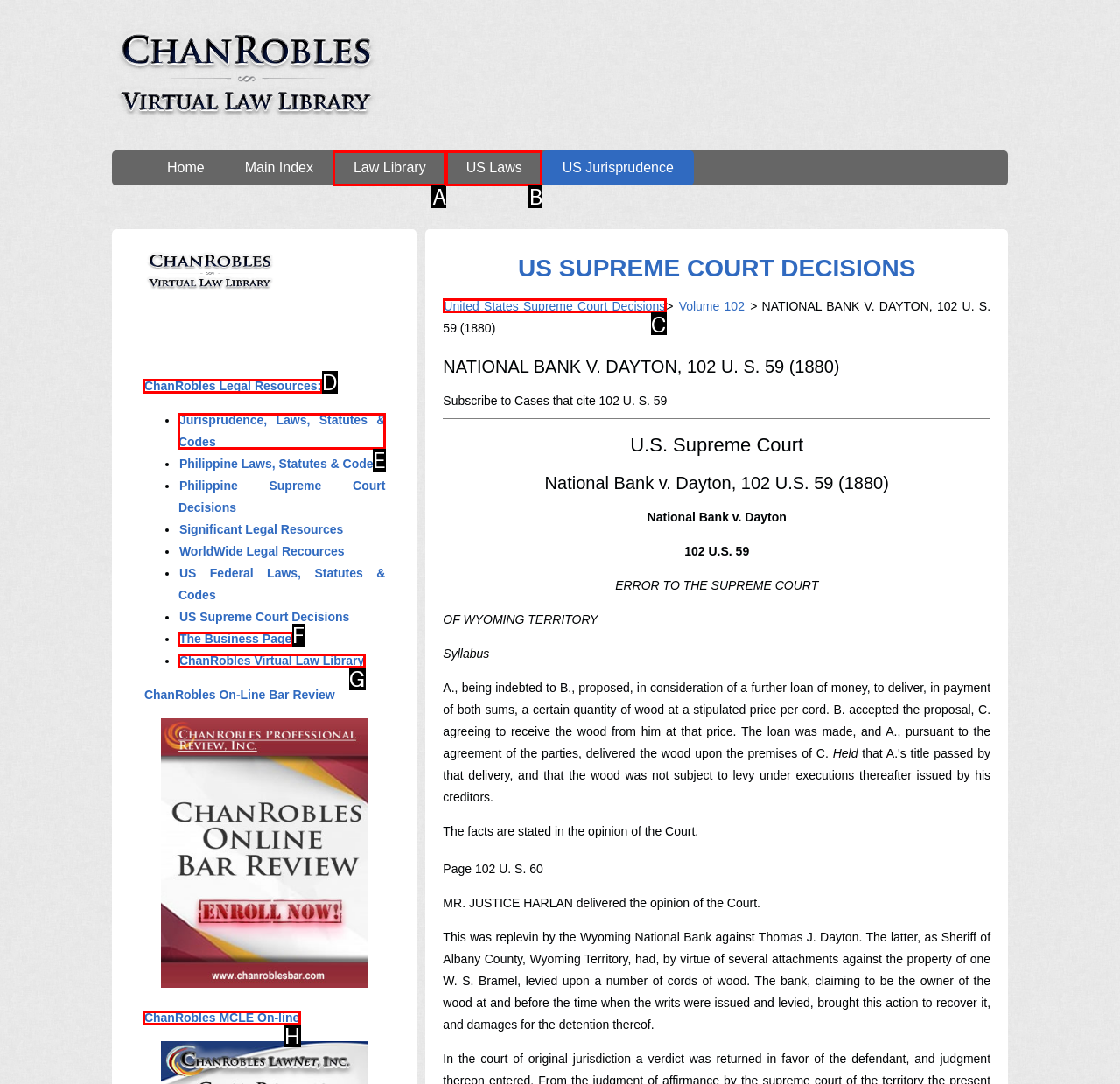Select the correct UI element to complete the task: Visit the 'ChanRobles Virtual Law Library'
Please provide the letter of the chosen option.

G